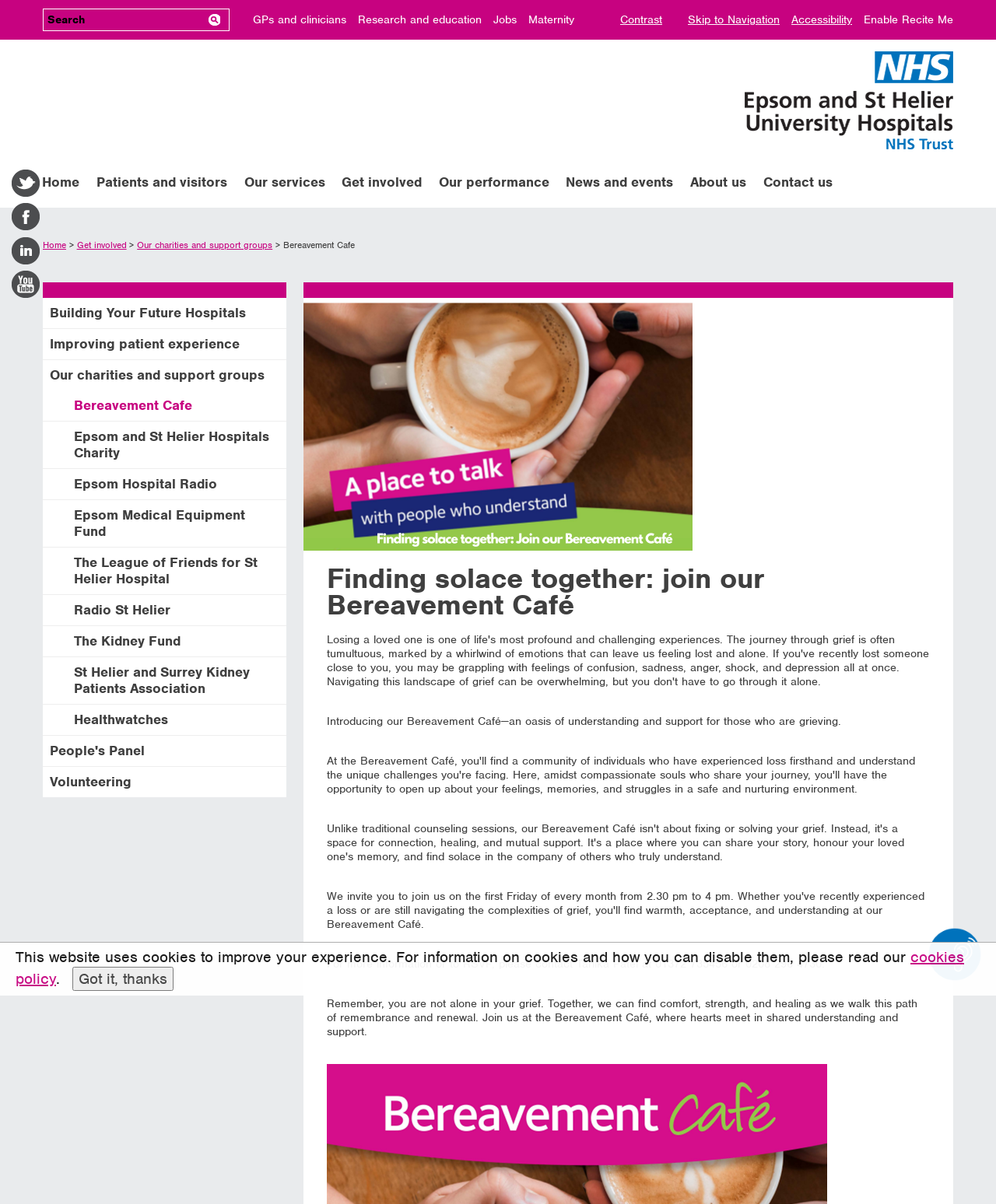Determine the bounding box coordinates of the UI element described by: "Jobs".

[0.495, 0.01, 0.519, 0.023]